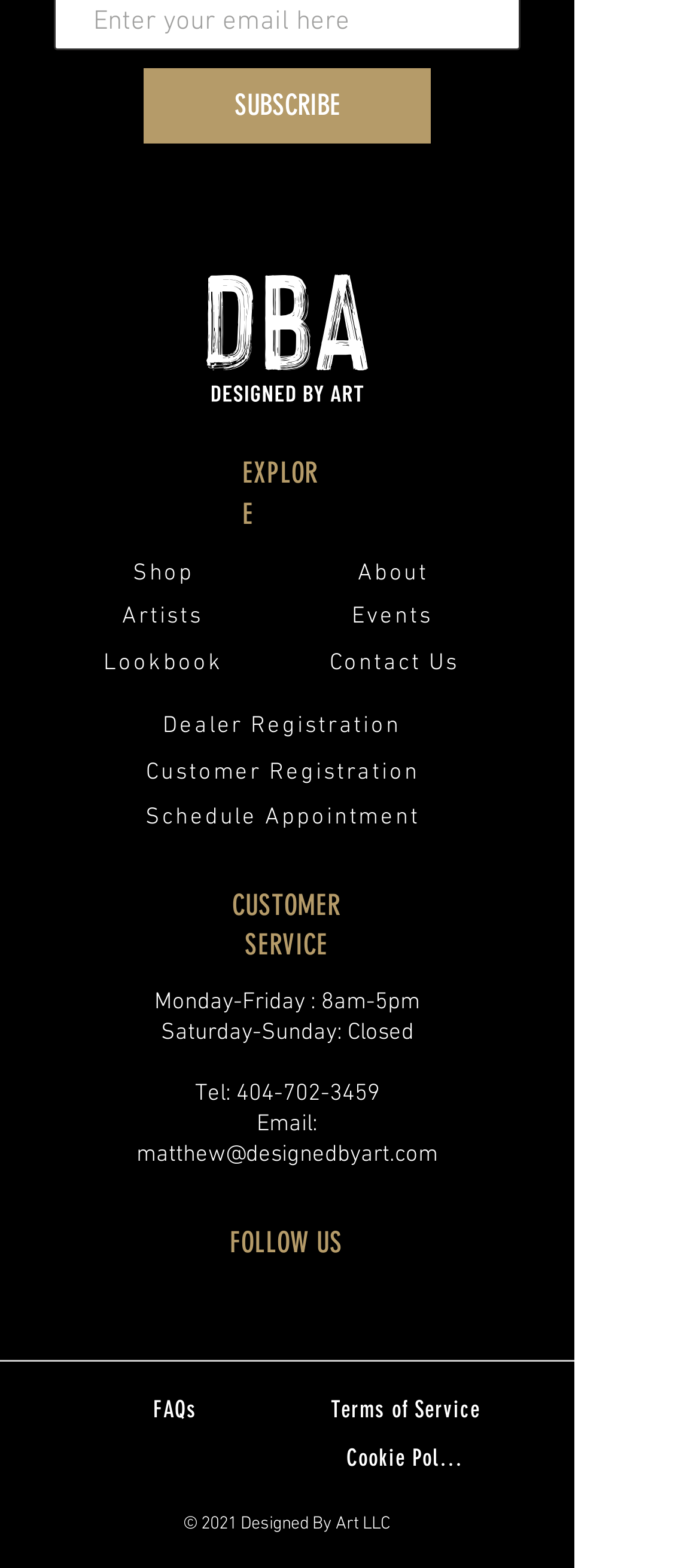Could you specify the bounding box coordinates for the clickable section to complete the following instruction: "Subscribe to the newsletter"?

[0.205, 0.044, 0.615, 0.092]